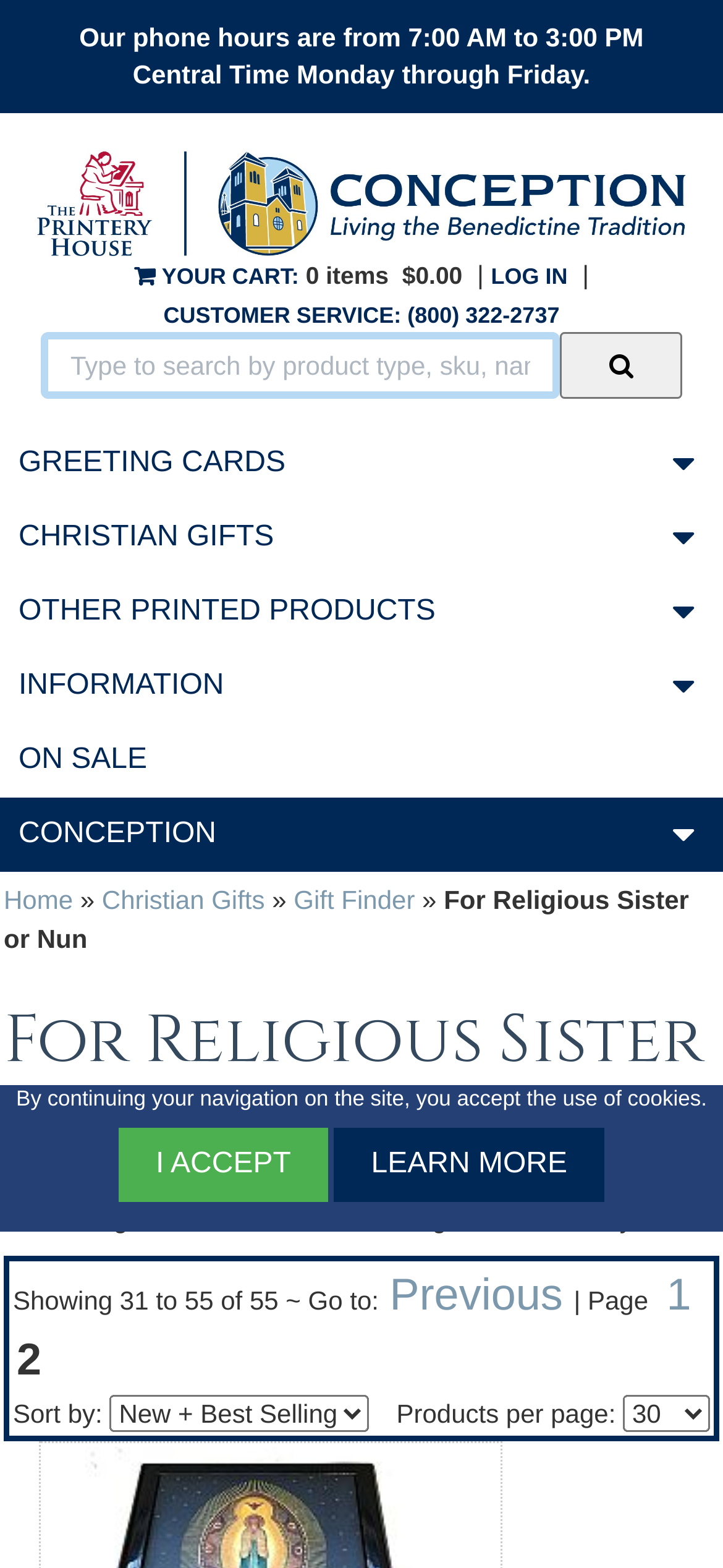Can you look at the image and give a comprehensive answer to the question:
How many products are shown on this page?

I found the answer by looking at the text 'Showing 31 to 55 of 55 ~ Go to:' which indicates the range of products shown on this page.